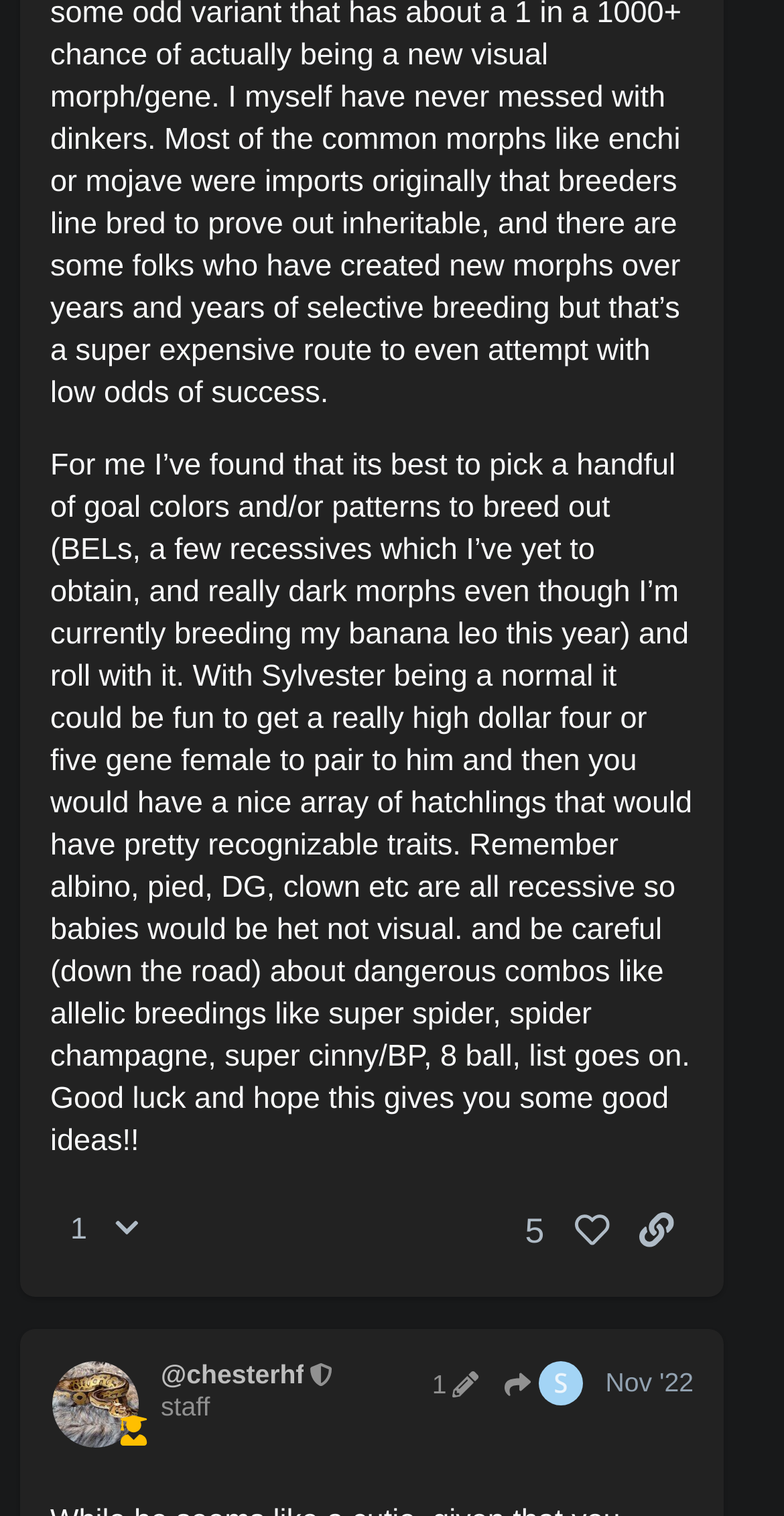Show the bounding box coordinates for the element that needs to be clicked to execute the following instruction: "View likes to this post". Provide the coordinates in the form of four float numbers between 0 and 1, i.e., [left, top, right, bottom].

[0.644, 0.426, 0.79, 0.475]